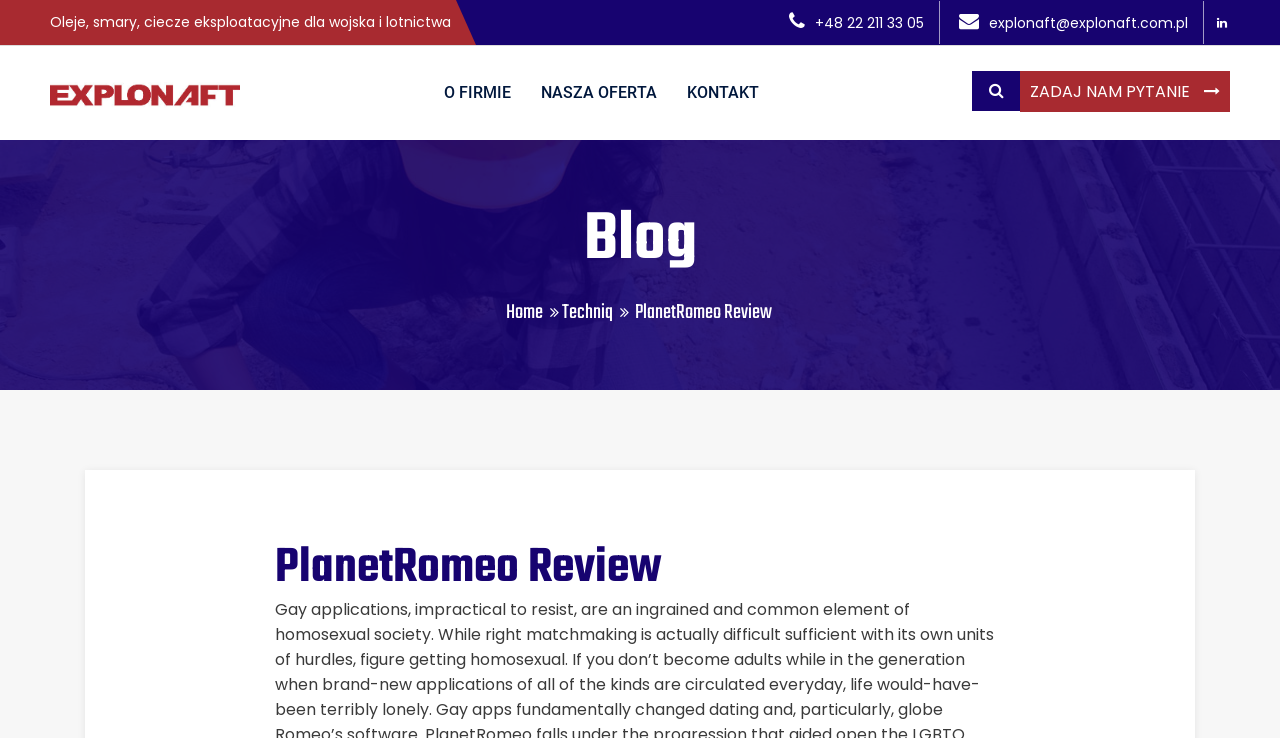How many layout tables are there on the webpage?
Refer to the image and respond with a one-word or short-phrase answer.

3